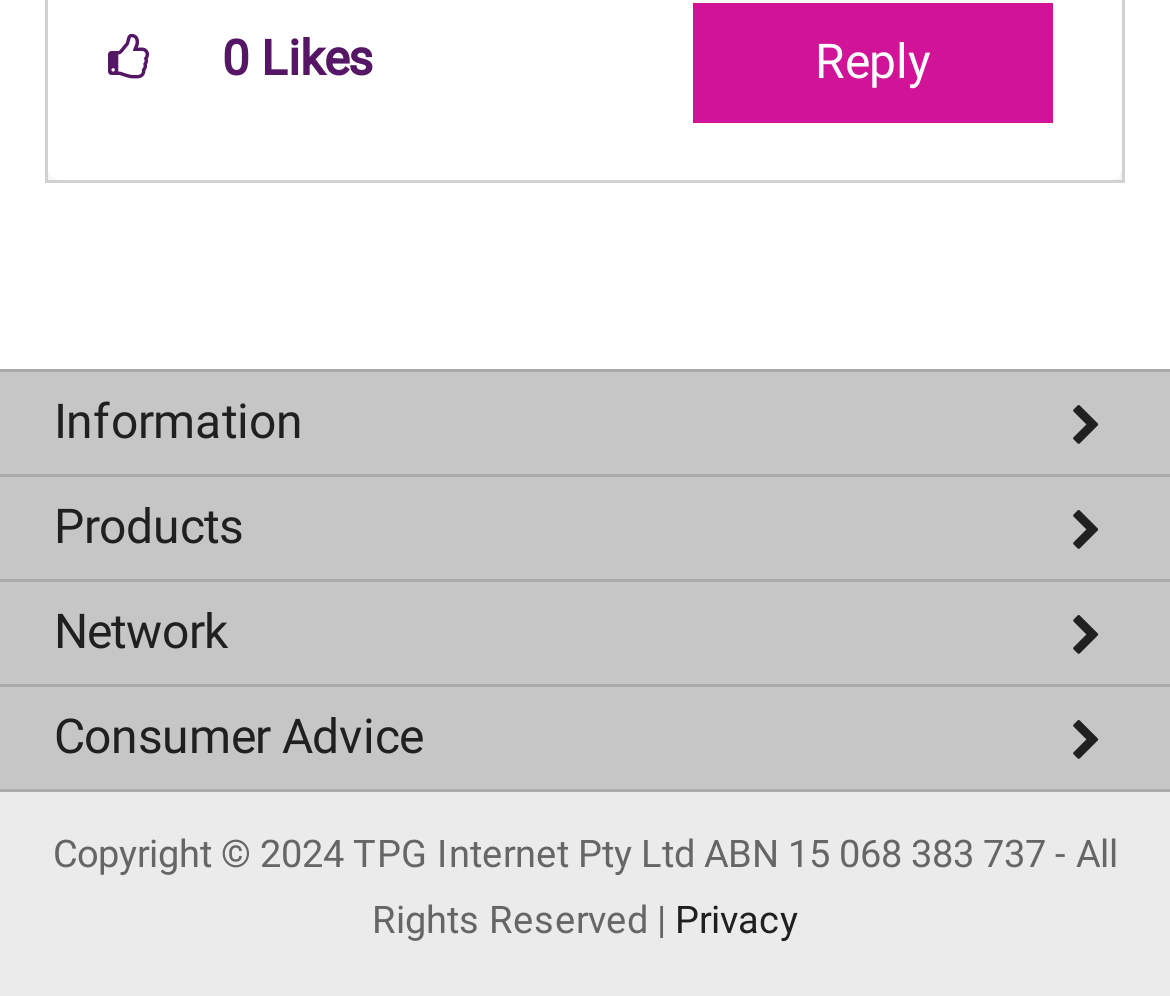Provide your answer to the question using just one word or phrase: What is the purpose of the button 'Click here to give kudos to this post'?

Give kudos to the post